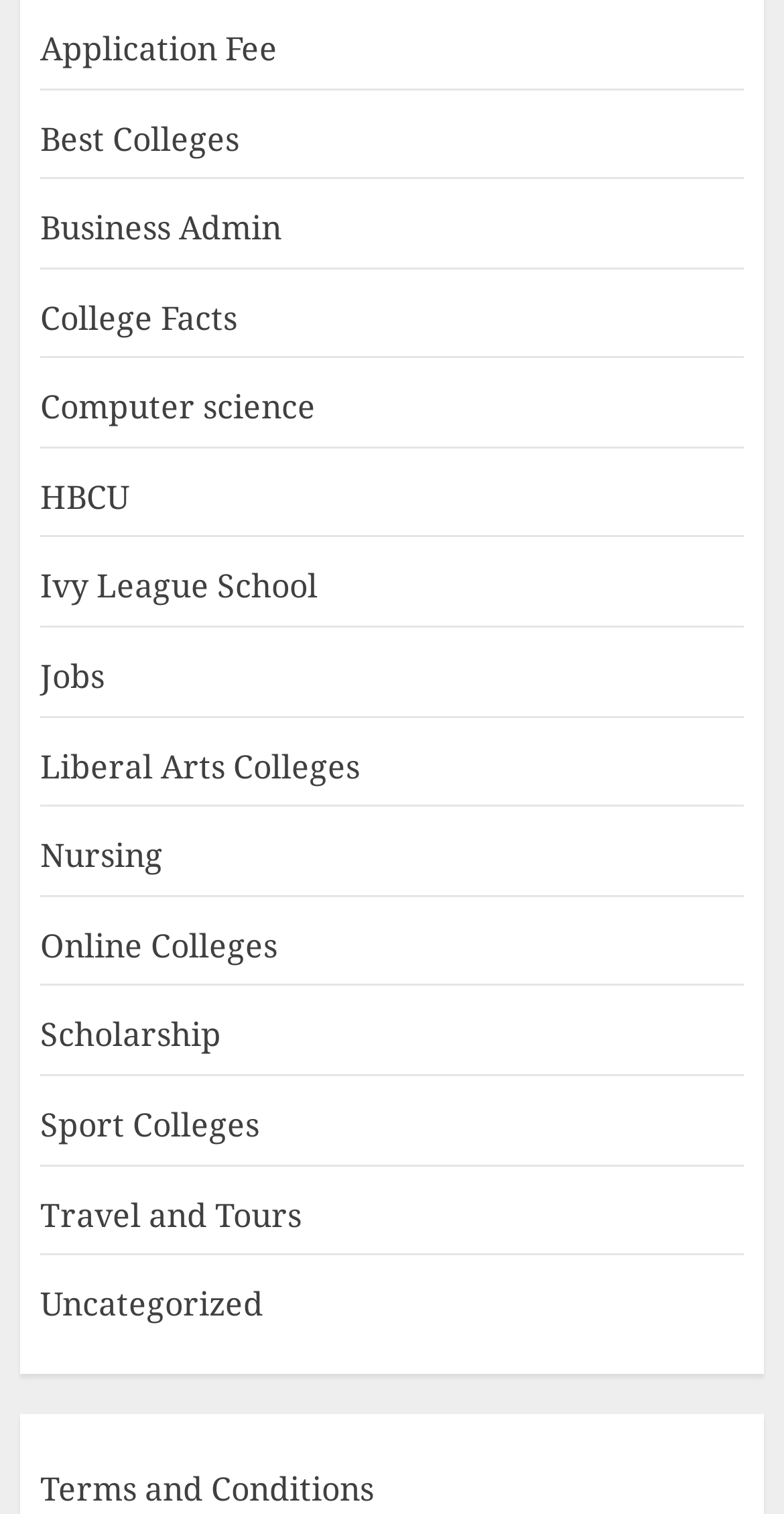Please provide a brief answer to the question using only one word or phrase: 
Are there any links at the bottom of the webpage?

Yes